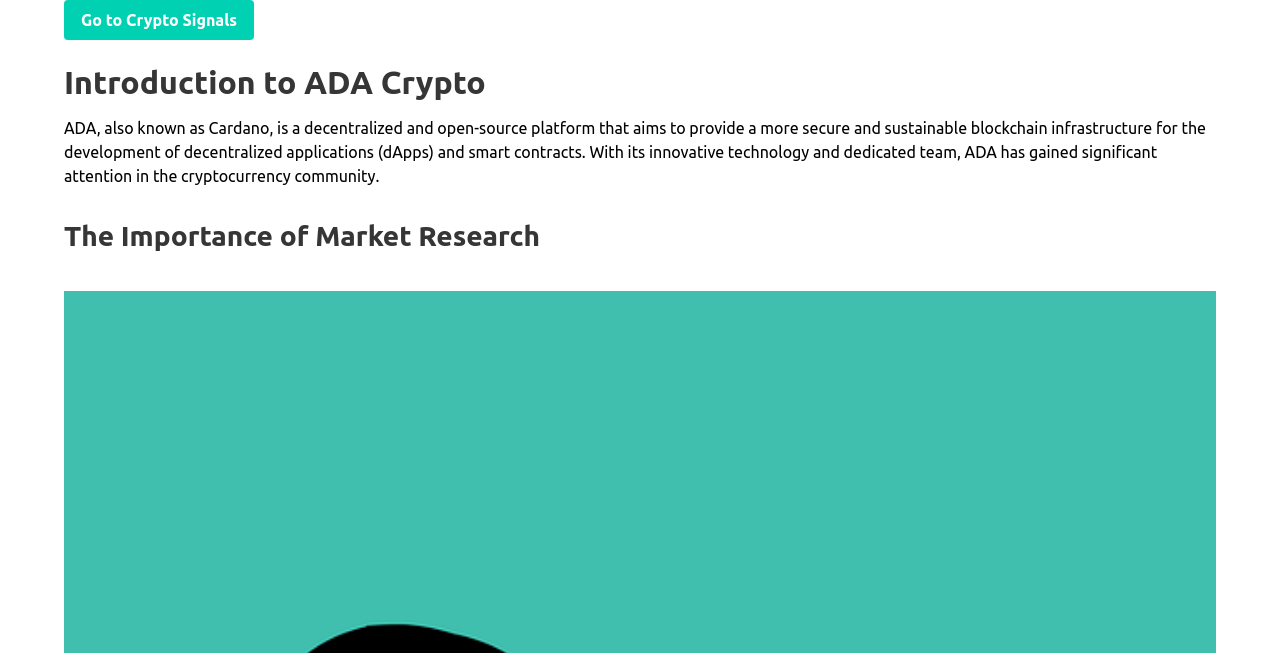Determine the main headline from the webpage and extract its text.

Introduction to ADA Crypto